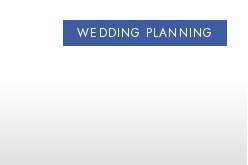Please answer the following question using a single word or phrase: What is the color of the banner?

Blue